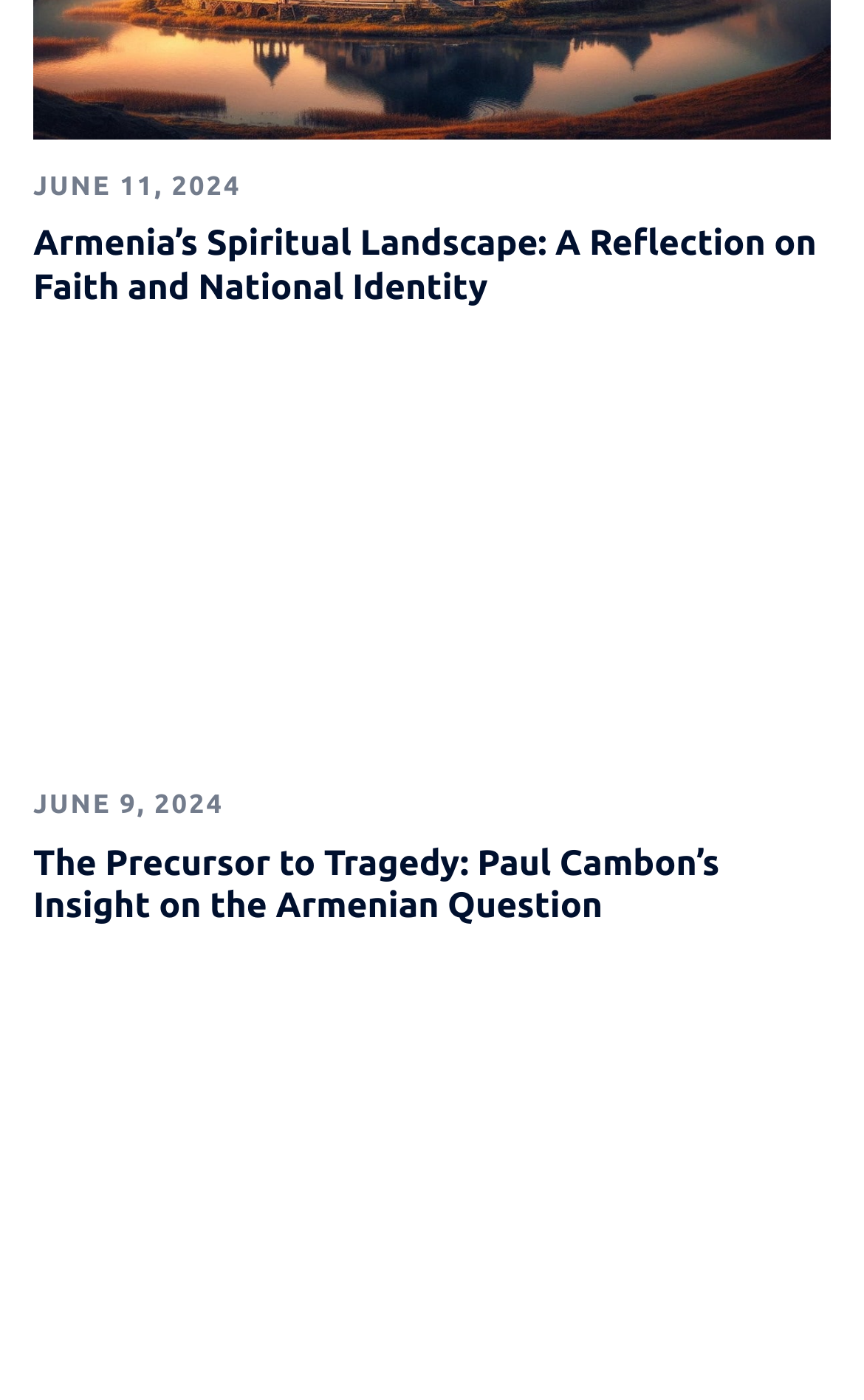What is the topic of the third article?
Please provide a comprehensive answer based on the details in the screenshot.

The third article has a link element with the text 'Armenia’s Sacrifice: A Comparative Look at World War II Casualties' and an image element with the same text, indicating the topic of the article.